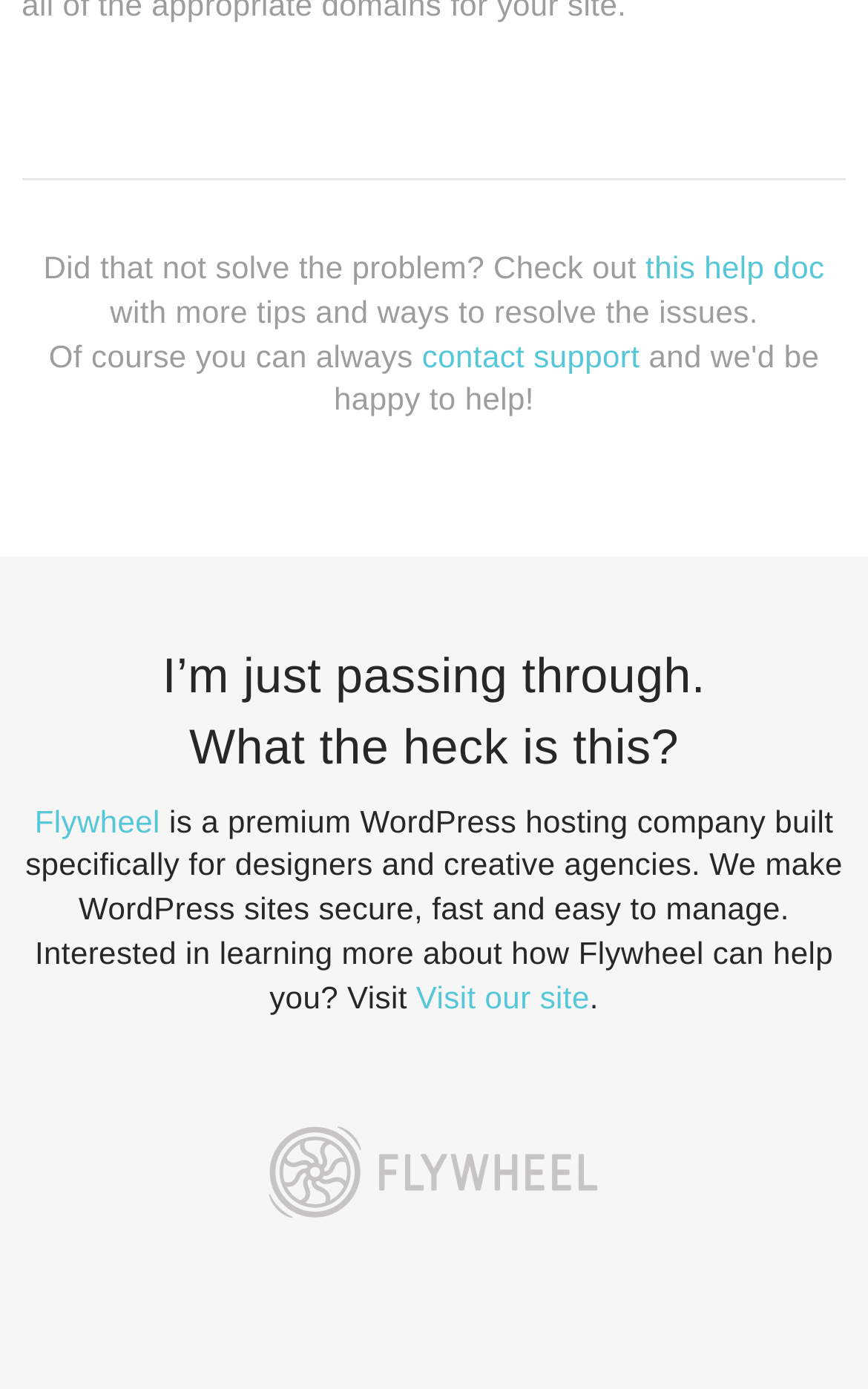Show the bounding box coordinates for the HTML element described as: "contact support".

[0.486, 0.243, 0.737, 0.268]